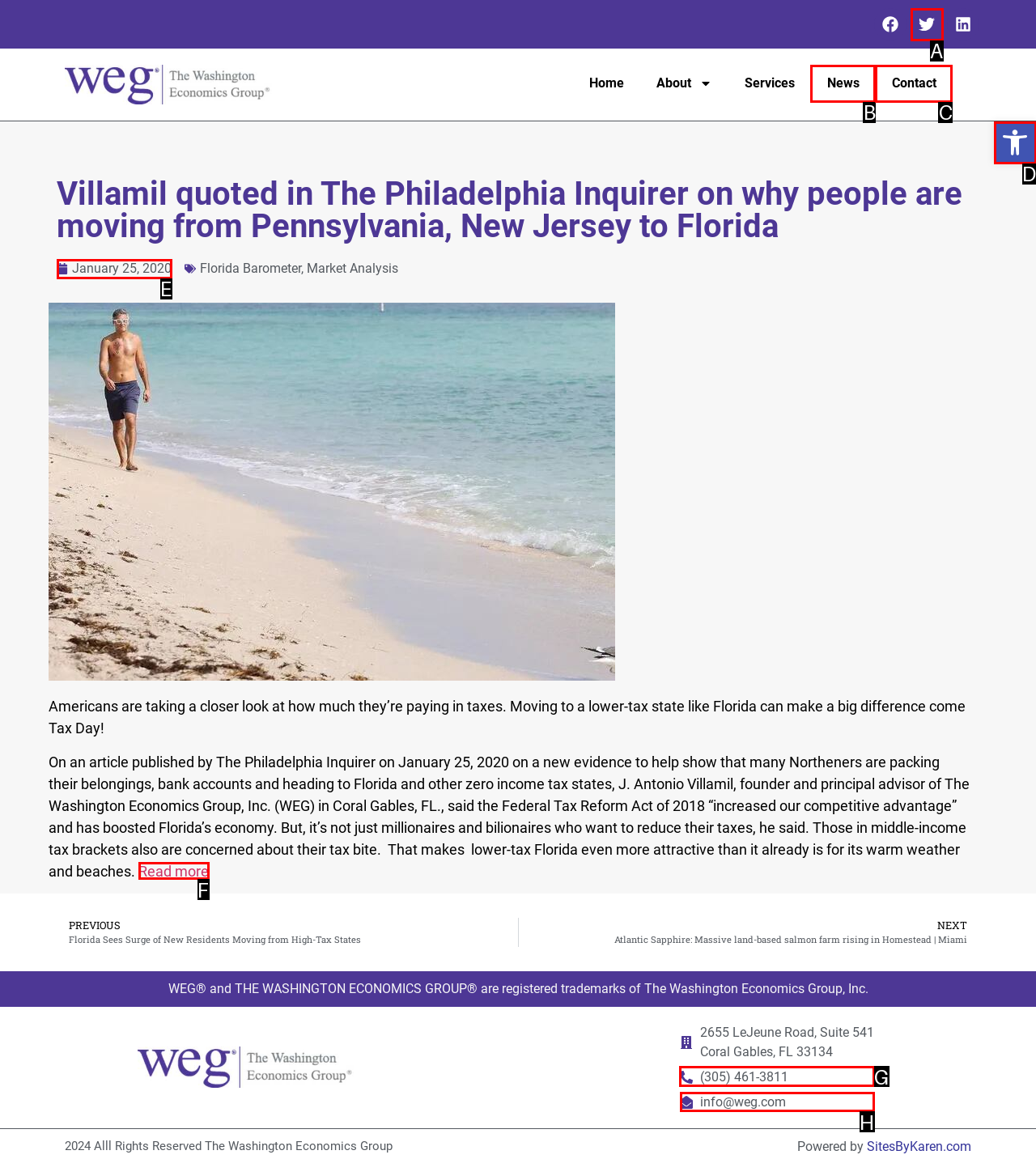Find the HTML element to click in order to complete this task: Contact us via phone
Answer with the letter of the correct option.

G